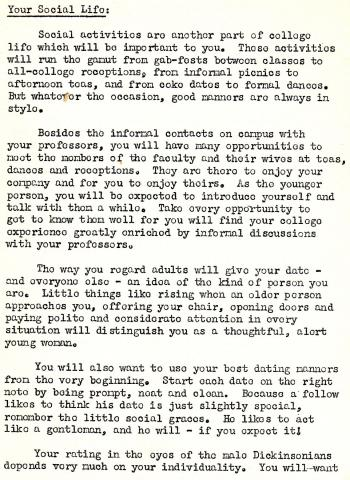Elaborate on all the key elements and details present in the image.

This image features a typed document titled "Your Social Life," offering dating advice aimed at female students in a collegiate setting. The content emphasizes the importance of good manners and social etiquette during various college activities, including receptions, dances, and informal gatherings. It suggests that students should engage with faculty and peers while maintaining a polished demeanor. The guide elaborates on how first impressions, particularly in the context of dating, are influenced by one's individual conduct and perceived character. Written with a formal tone, it provides advice on how to navigate dating expectations while encouraging authenticity. This document is part of the "Inside Information" guidebook published by the Dean of Women's Office, reflecting the social norms and expectations of the era.